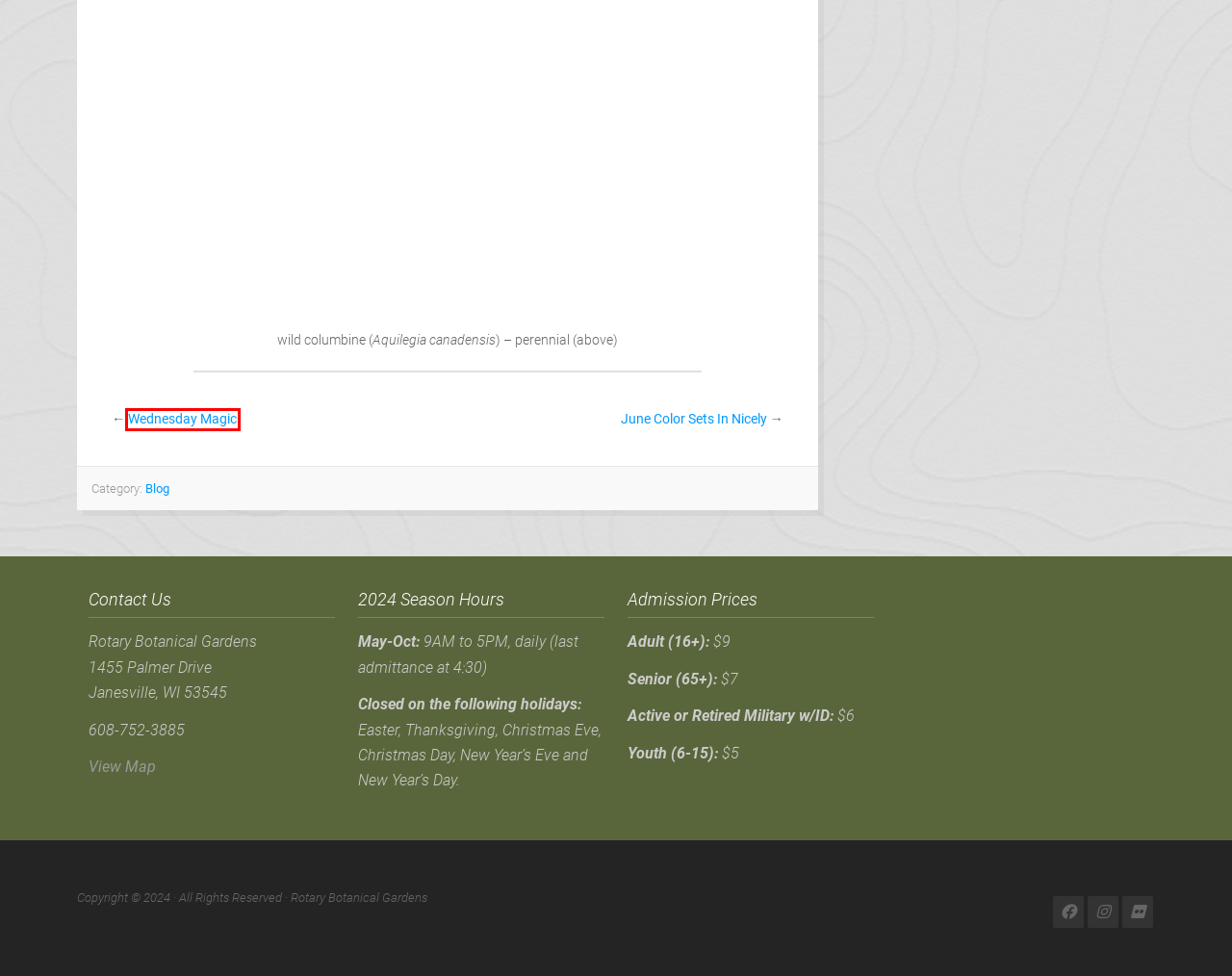Observe the webpage screenshot and focus on the red bounding box surrounding a UI element. Choose the most appropriate webpage description that corresponds to the new webpage after clicking the element in the bounding box. Here are the candidates:
A. Meetings | Rotary Botanical Gardens
B. Wedding Gardens | Rotary Botanical Gardens
C. Specialty Gardens | Rotary Botanical Gardens | Janesville, WI
D. Support | Rotary Botanical Gardens
E. History | Rotary Botanical Gardens
F. June Color Sets In Nicely | Rotary Botanical Gardens
G. Wednesday Magic | Rotary Botanical Gardens
H. Adult Education at Rotary Botanical Gardens (Janesville, WI)

G